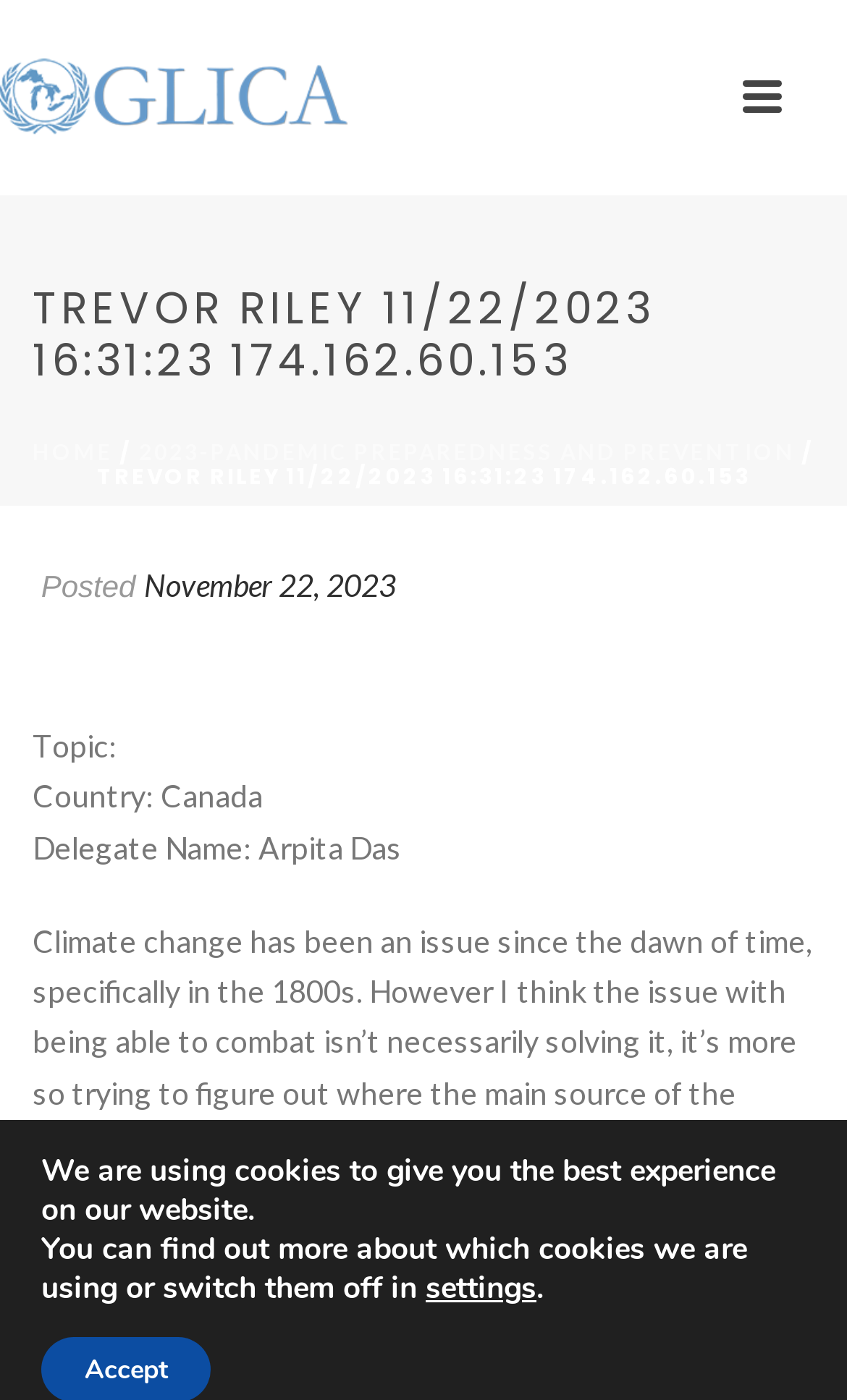How many countries are most affected by climate change? Look at the image and give a one-word or short phrase answer.

24